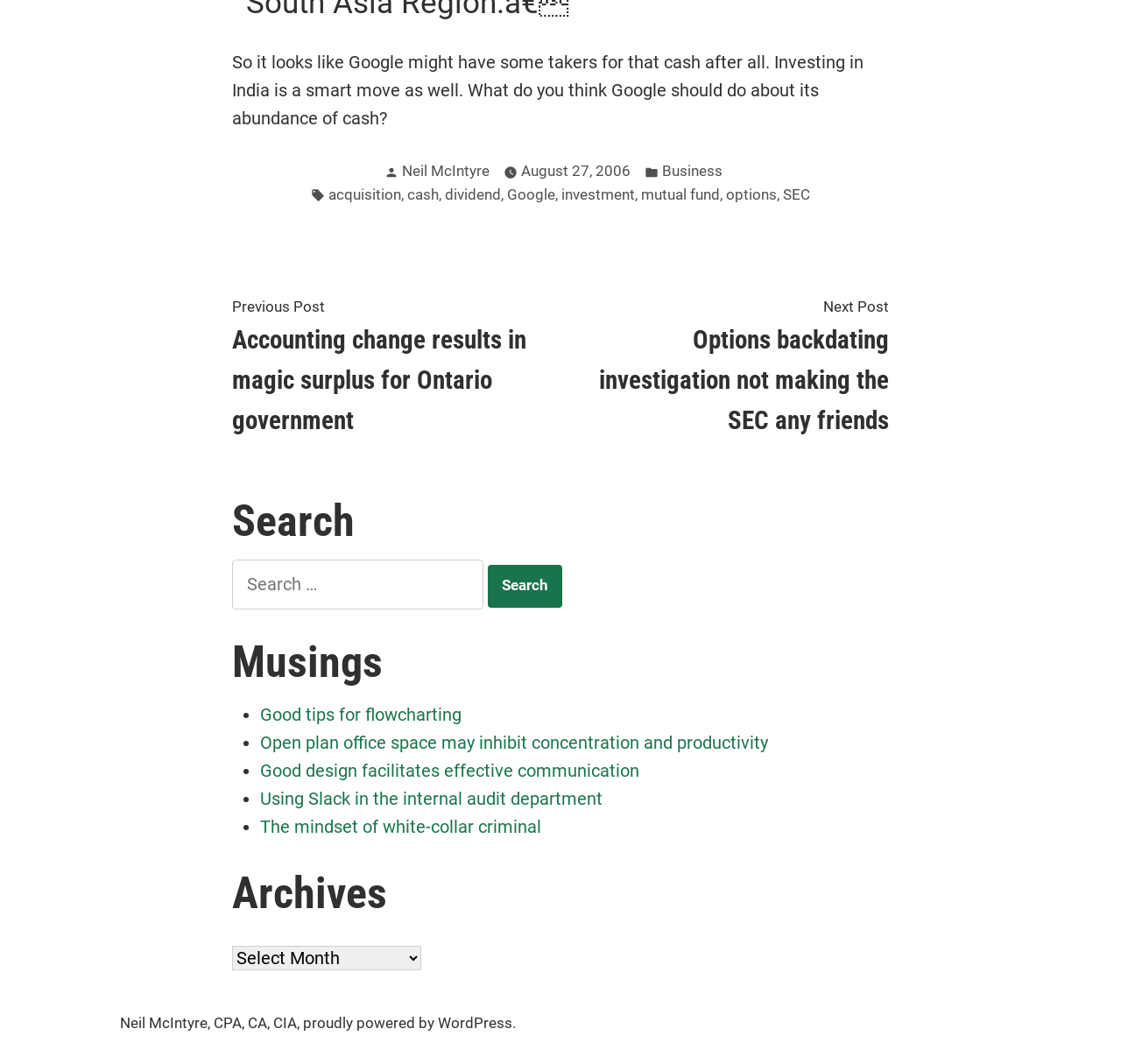What is the category of the post?
Utilize the image to construct a detailed and well-explained answer.

The category of the post can be found in the footer section of the webpage, where it says 'Posted in' followed by the category, which is Business.